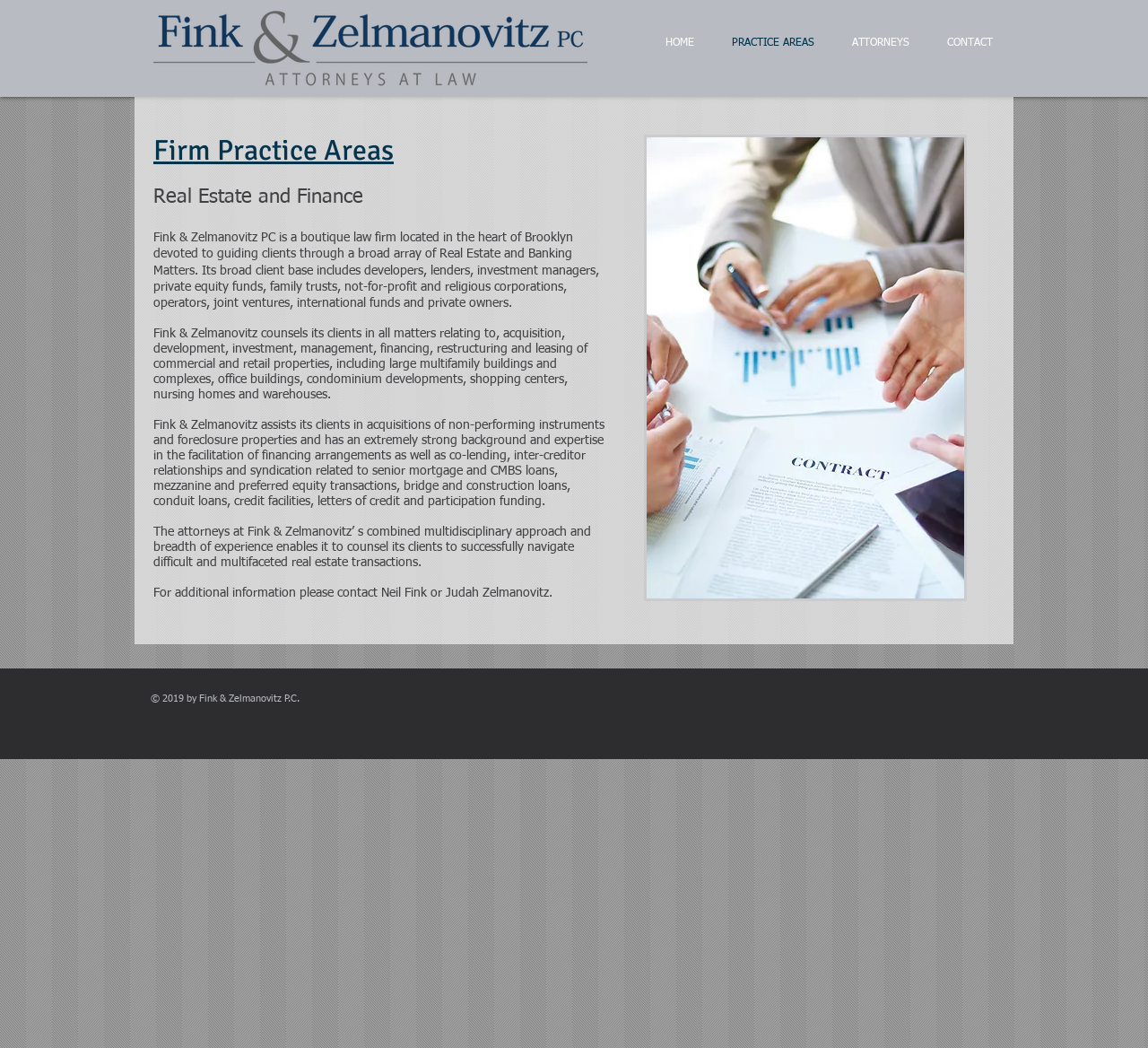Answer the question briefly using a single word or phrase: 
What type of law firm is Fink & Zelmanovitz PC?

Boutique law firm